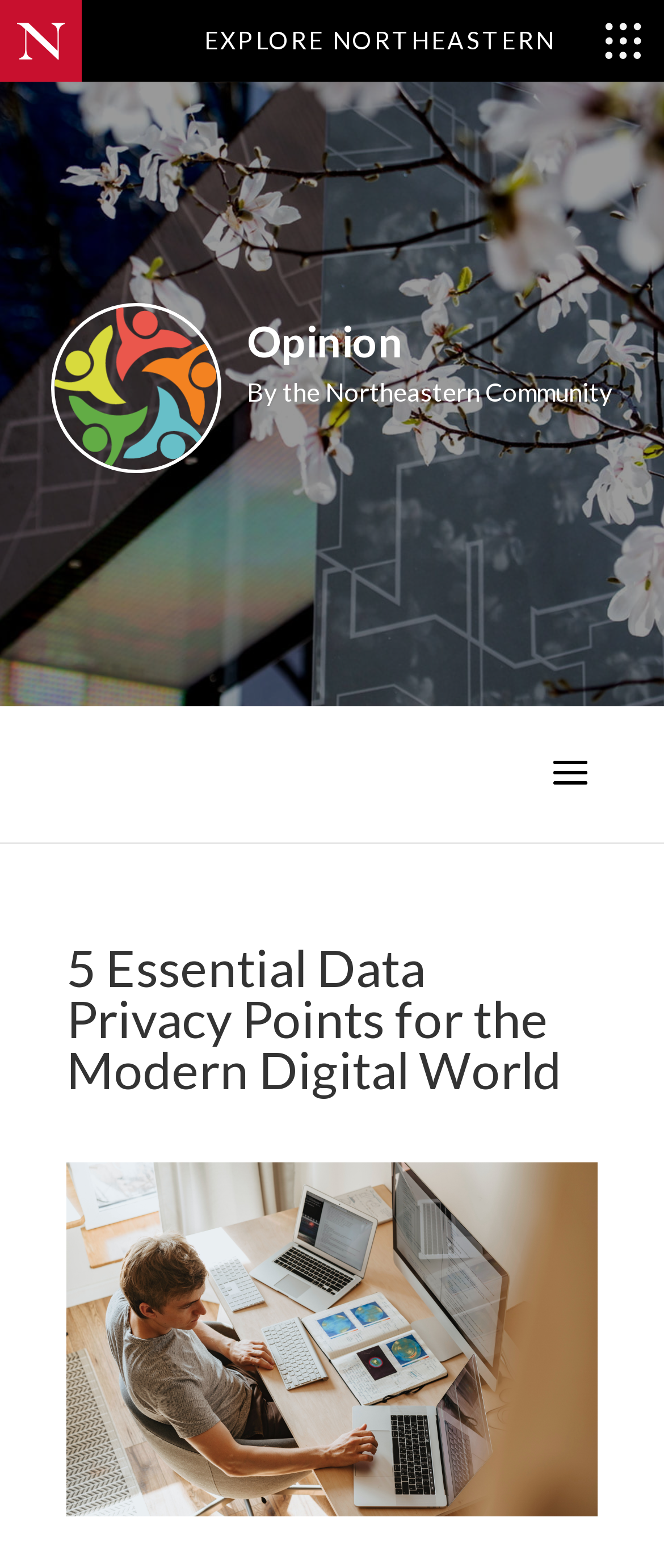Please provide a one-word or short phrase answer to the question:
What is the name of the university?

Northeastern University